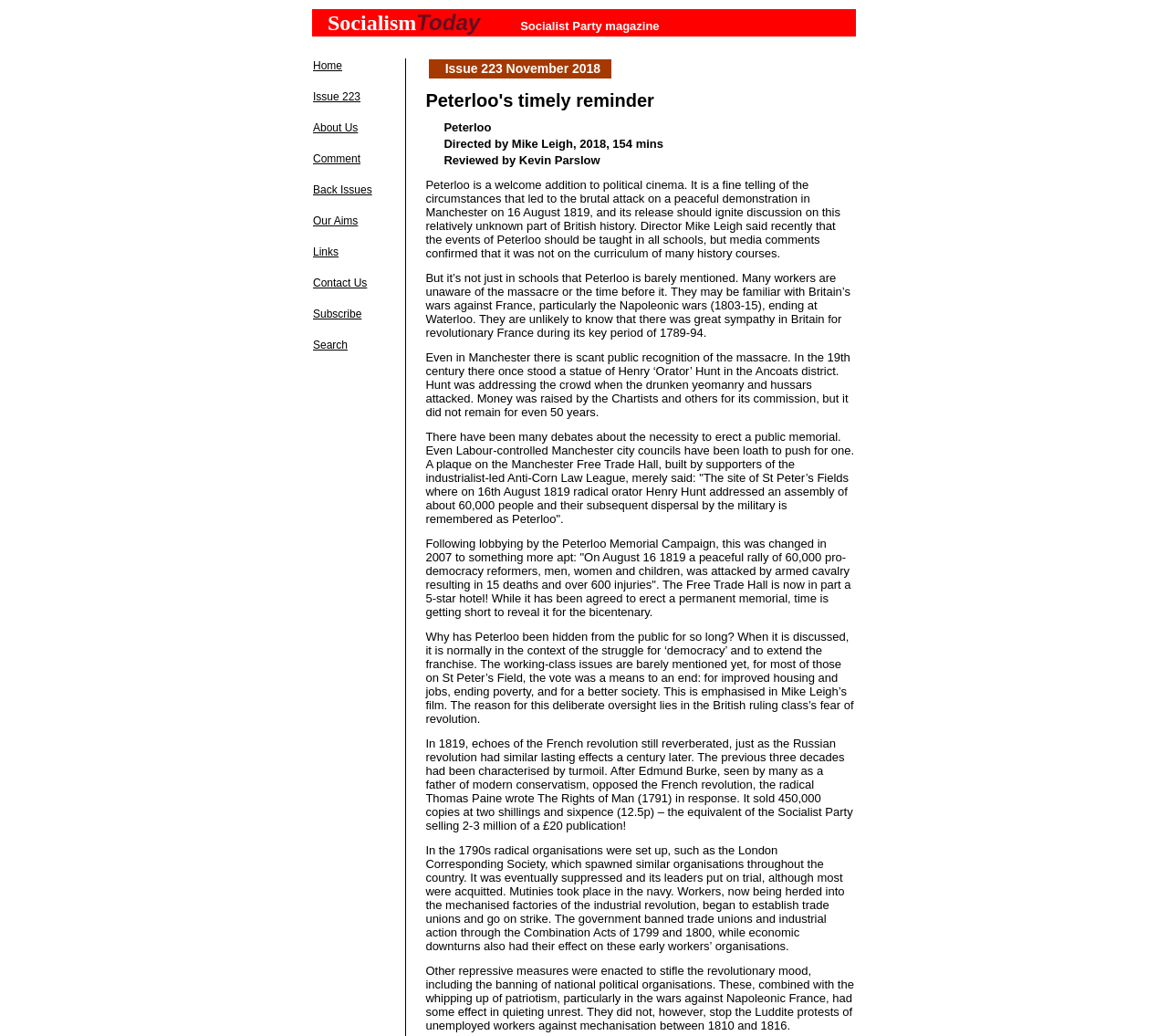Please specify the bounding box coordinates of the clickable region necessary for completing the following instruction: "Subscribe to the magazine". The coordinates must consist of four float numbers between 0 and 1, i.e., [left, top, right, bottom].

[0.268, 0.297, 0.31, 0.309]